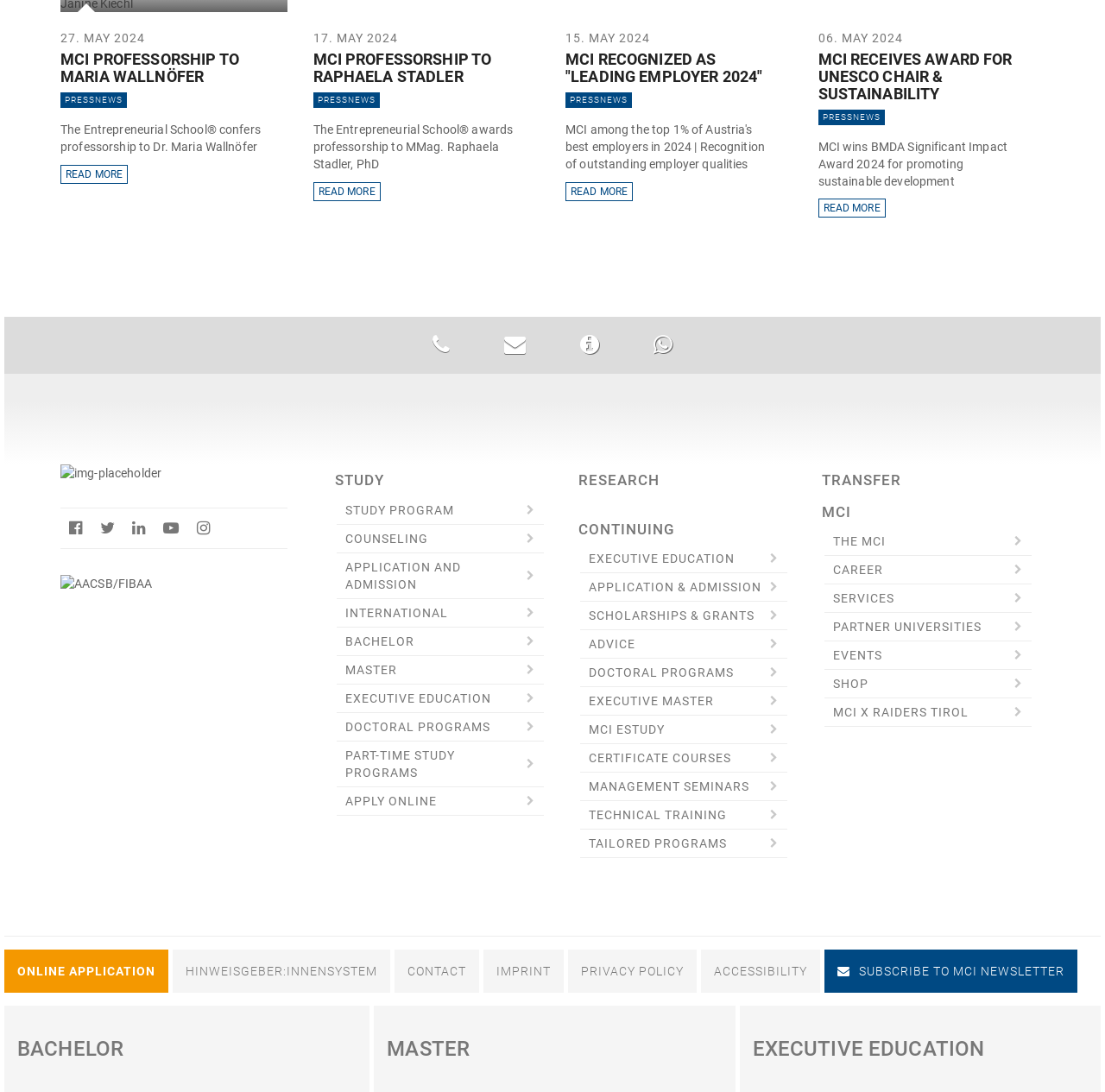Determine the bounding box coordinates of the region I should click to achieve the following instruction: "Click on 'How to turn off android phone without power button?'". Ensure the bounding box coordinates are four float numbers between 0 and 1, i.e., [left, top, right, bottom].

None